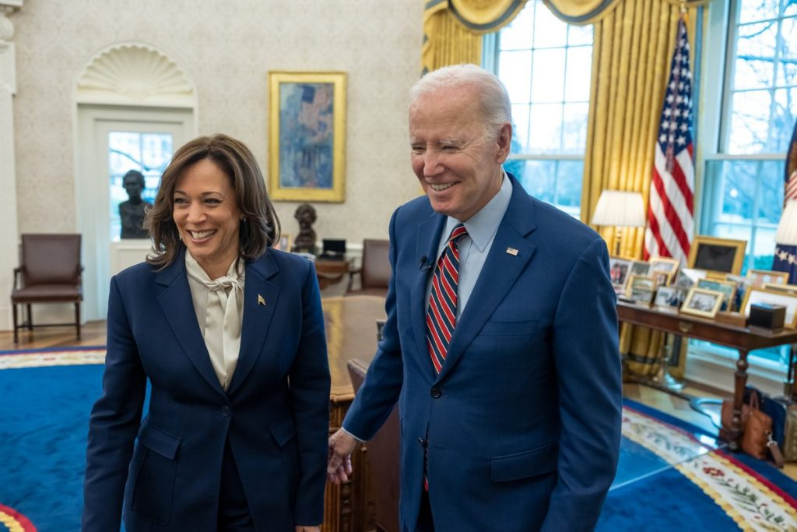With reference to the image, please provide a detailed answer to the following question: What is on the carpet in the Oval Office?

The caption describes the setting as distinctly presidential, featuring the iconic blue carpet adorned with the presidential seal, which implies that the presidential seal is on the carpet in the Oval Office.